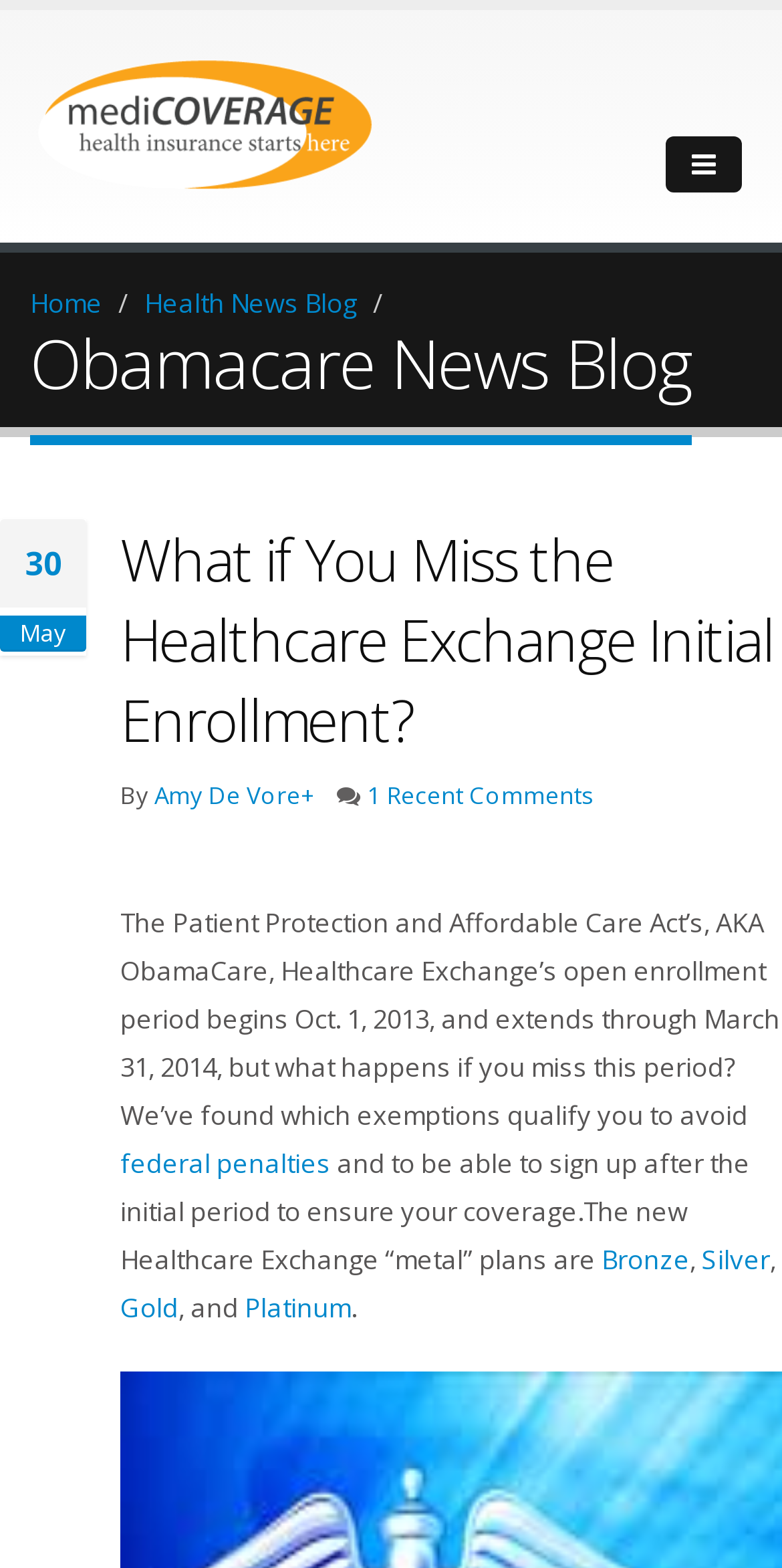Determine the bounding box coordinates of the area to click in order to meet this instruction: "Read the Obamacare News Blog".

[0.038, 0.208, 0.885, 0.284]